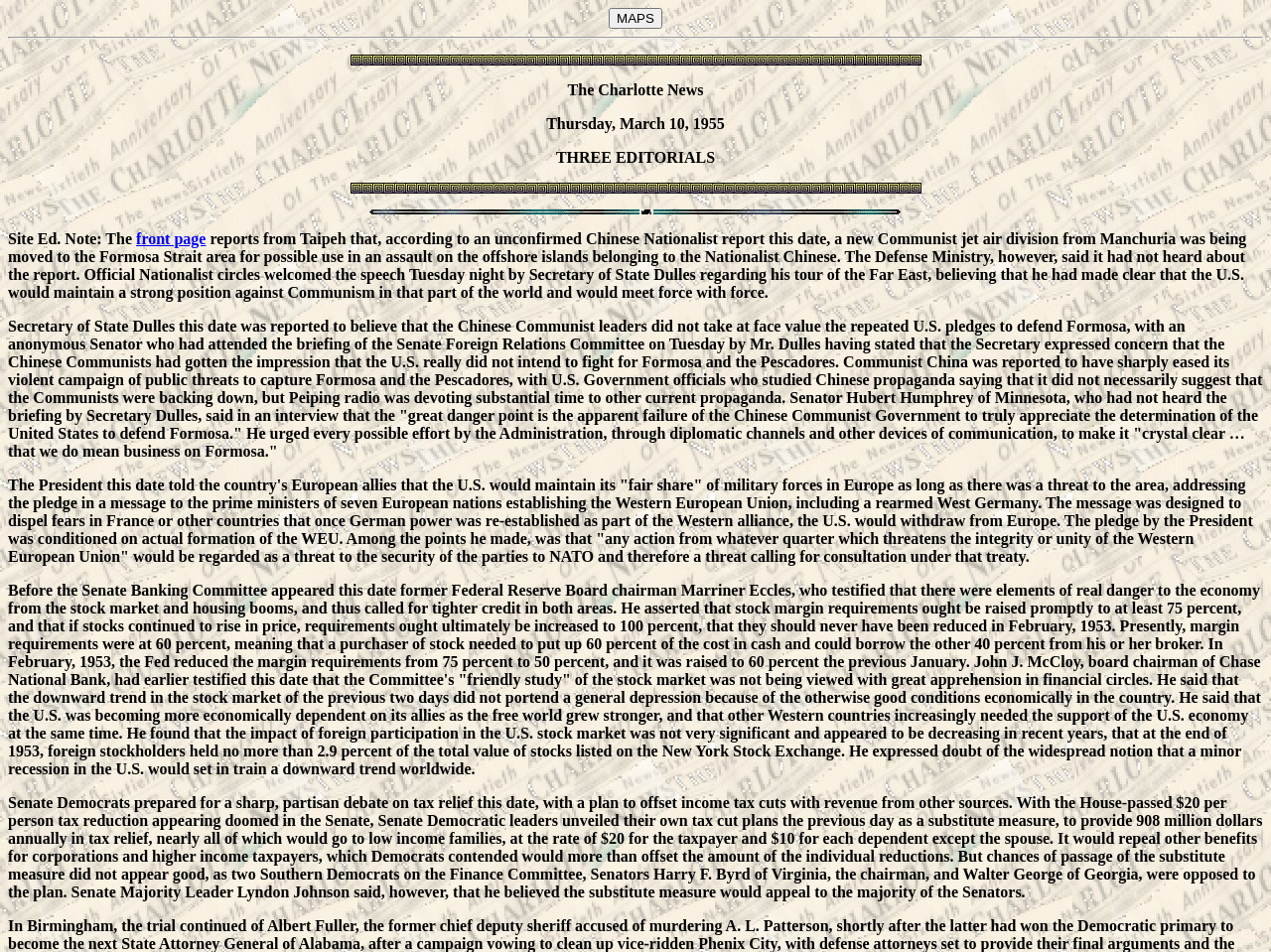Explain the webpage's layout and main content in detail.

This webpage appears to be a news article from Thursday, March 10, 1955. At the top, there is a link to "MAPS" and a button with the same label, positioned near the center of the page. Below this, there is a horizontal separator line. 

To the left of the center, there is a large image, and to the right, there are three lines of text: "The Charlotte News", the date "Thursday, March 10, 1955", and "THREE EDITORIALS". 

Below these elements, there are two more images, positioned side by side. 

The main content of the webpage consists of five news articles, each with a significant amount of text. The first article discusses a report about a new Communist jet air division being moved to the Formosa Strait area. The second article is about Secretary of State Dulles' concerns that the Chinese Communist leaders do not take the US pledges to defend Formosa at face value. 

The third article reports on the President's message to European allies, pledging to maintain US military forces in Europe as long as there is a threat to the area. The fourth article discusses former Federal Reserve Board chairman Marriner Eccles' testimony before the Senate Banking Committee, warning about the dangers of the stock market and housing booms. 

The fifth and final article is about Senate Democrats' plan for tax relief, which would provide $20 per person in tax cuts, mostly benefiting low-income families, and offset the revenue loss by repealing benefits for corporations and higher-income taxpayers.